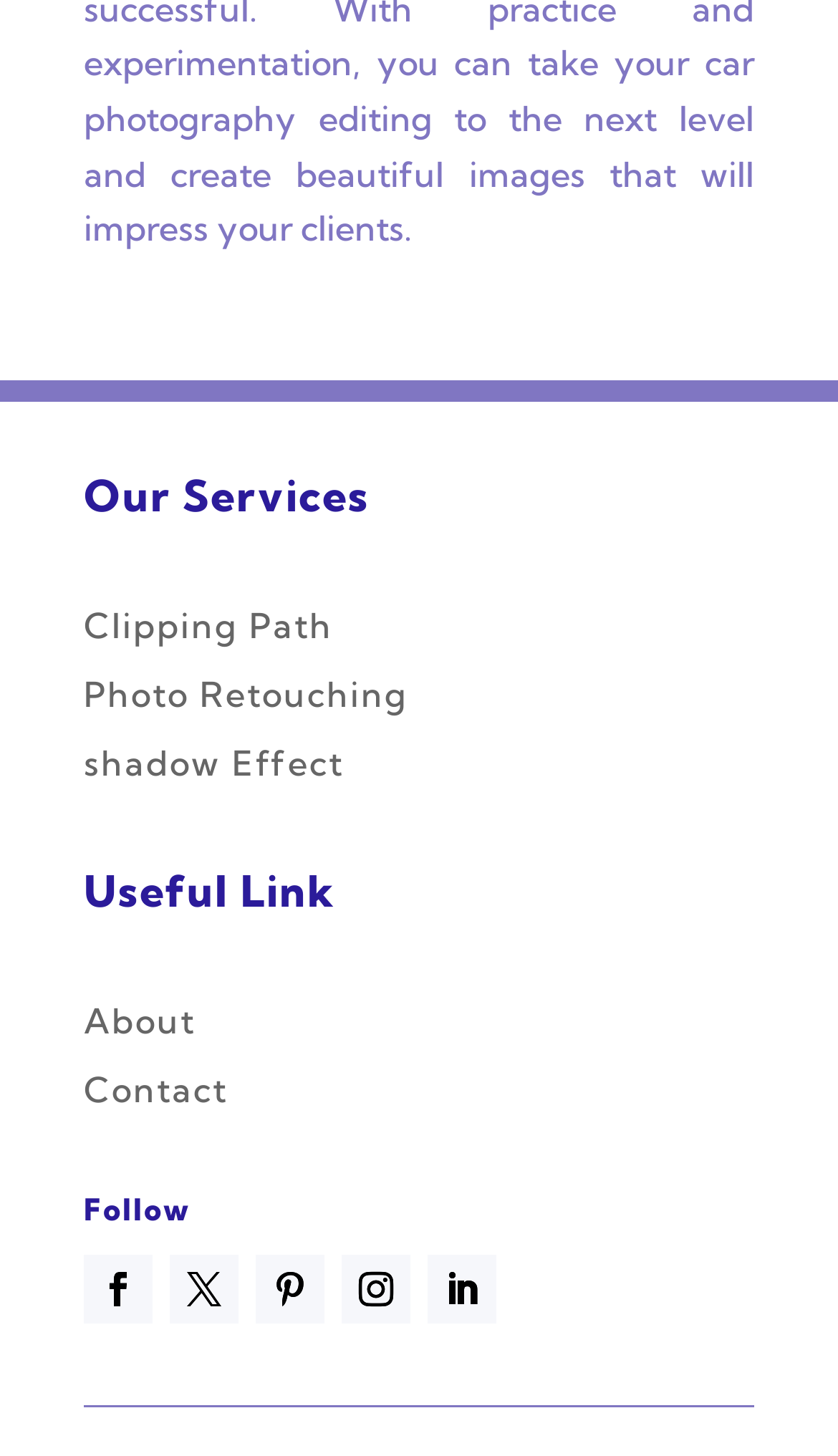Can you find the bounding box coordinates for the element that needs to be clicked to execute this instruction: "Explore shadow Effect services"? The coordinates should be given as four float numbers between 0 and 1, i.e., [left, top, right, bottom].

[0.1, 0.509, 0.41, 0.539]